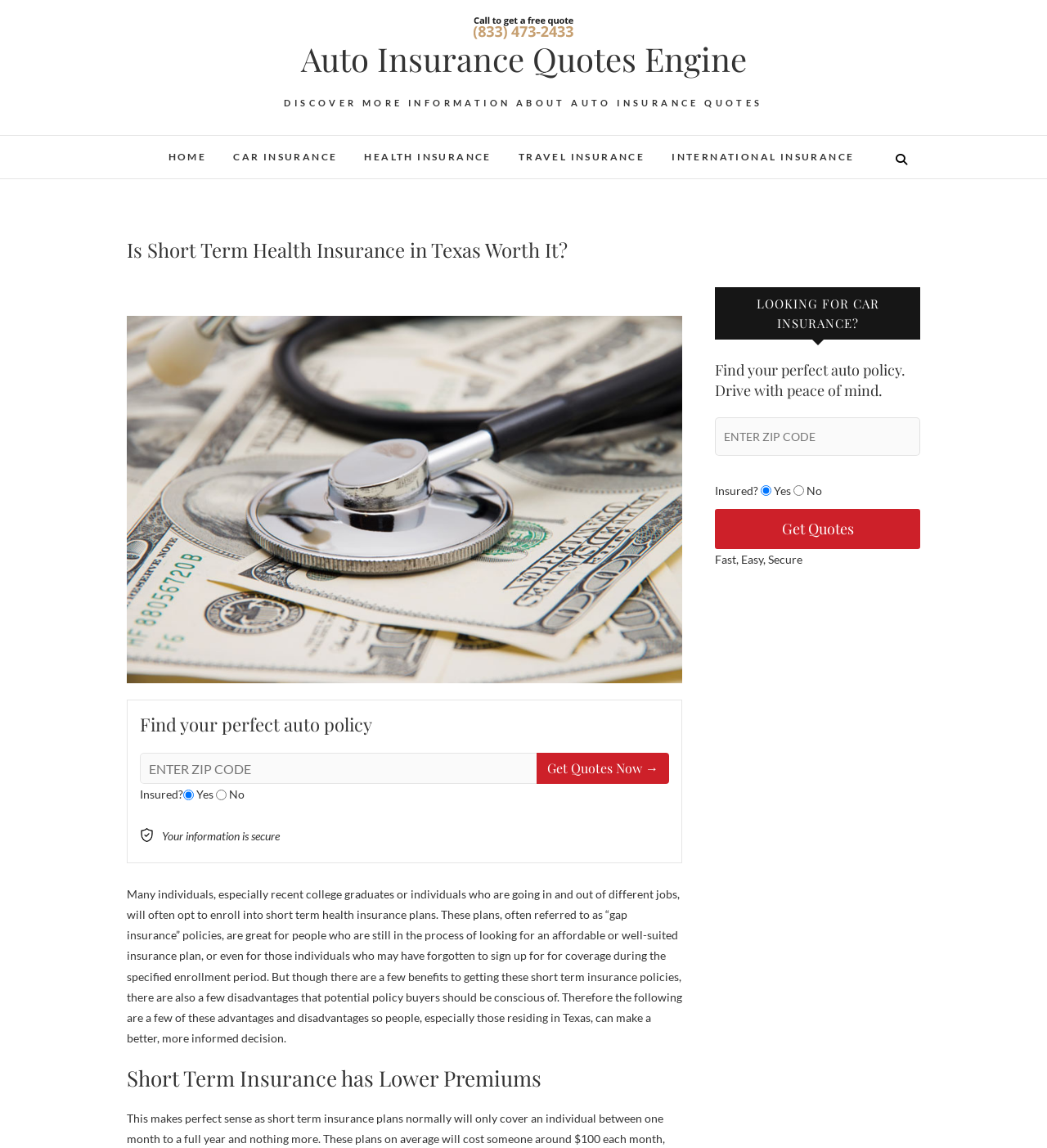Please identify the bounding box coordinates of the clickable area that will fulfill the following instruction: "Click on health insurance link". The coordinates should be in the format of four float numbers between 0 and 1, i.e., [left, top, right, bottom].

[0.336, 0.118, 0.481, 0.155]